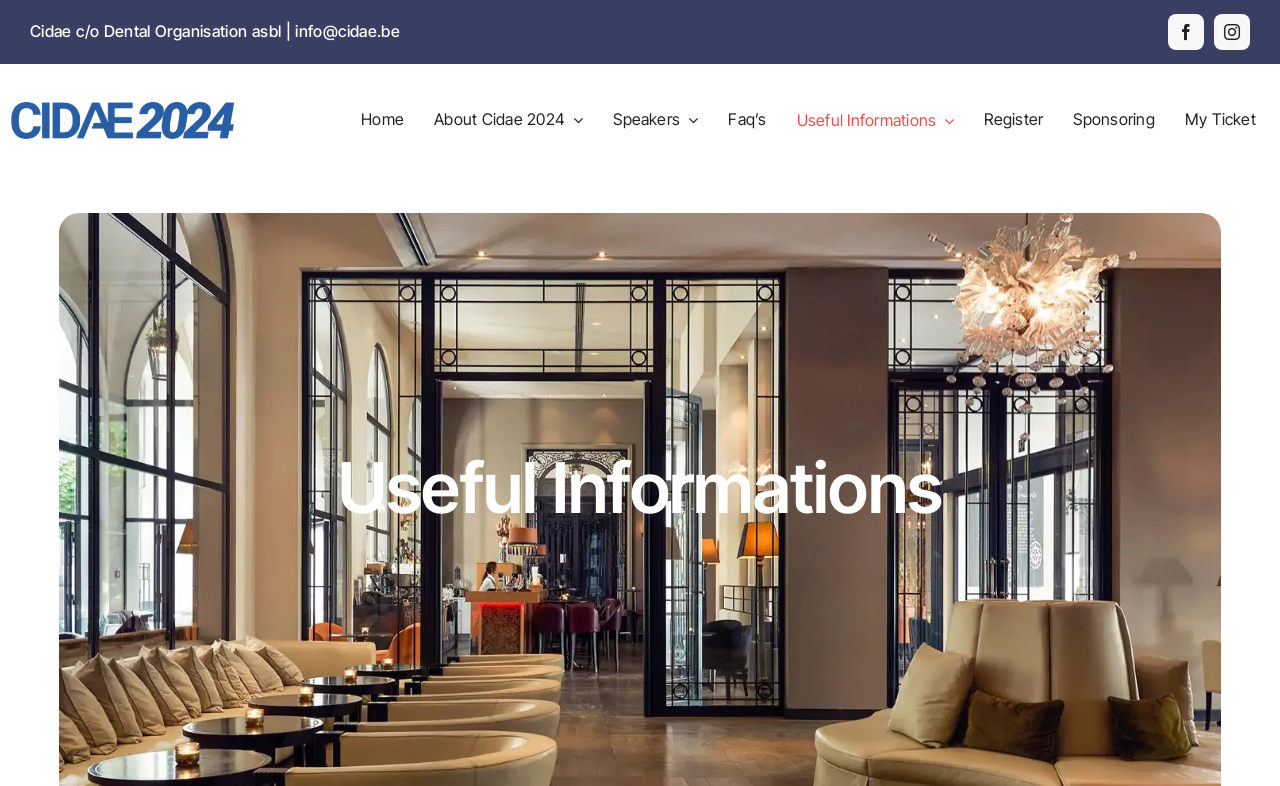What is the organization behind CIDAE 2024?
Using the image, respond with a single word or phrase.

Dental Organisation asbl